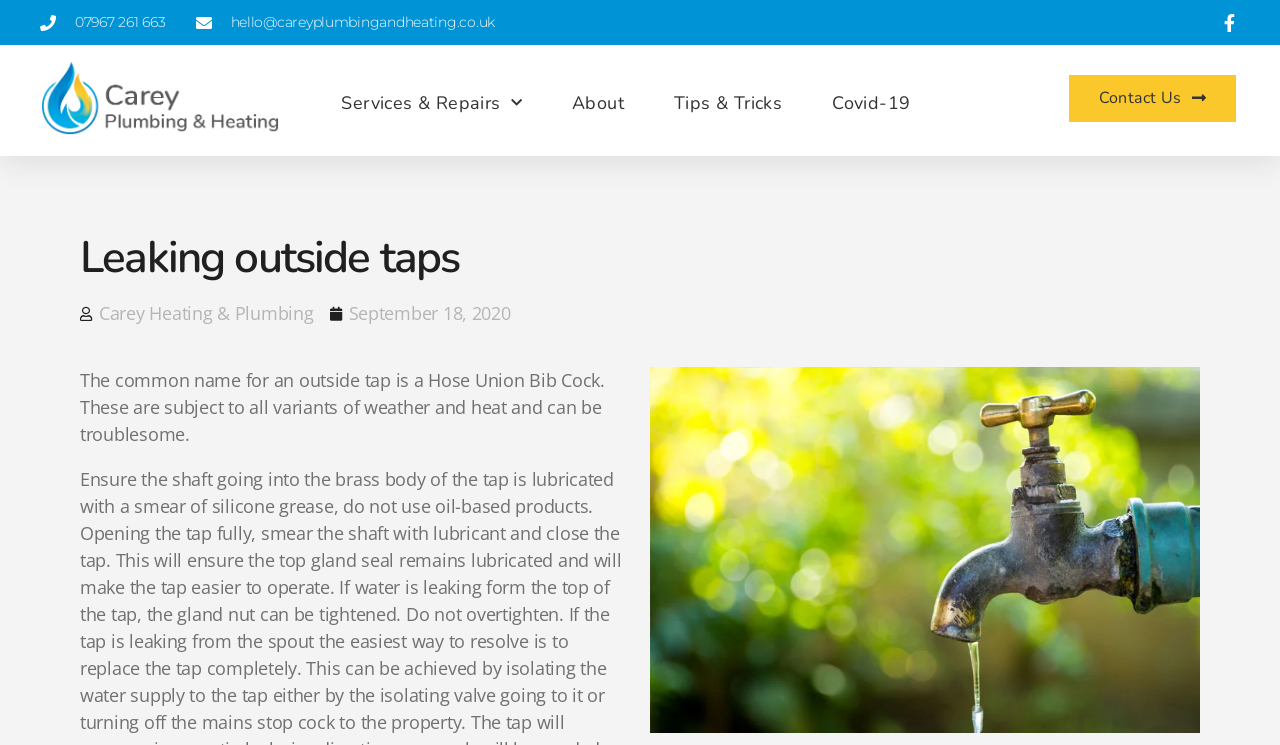Please locate the bounding box coordinates of the element that should be clicked to achieve the given instruction: "Call the phone number".

[0.031, 0.016, 0.129, 0.044]